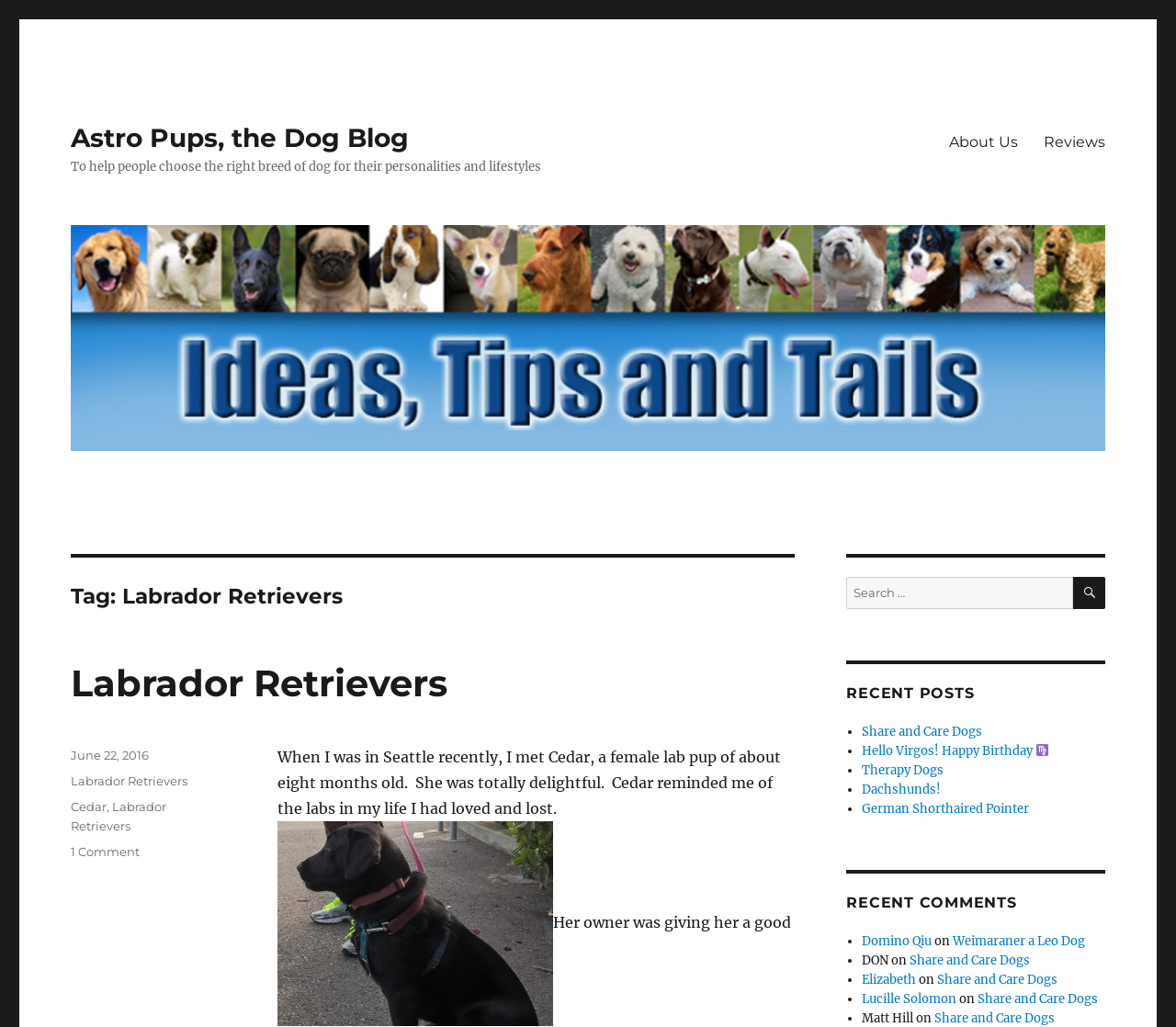Please determine the bounding box coordinates for the UI element described here. Use the format (top-left x, top-left y, bottom-right x, bottom-right y) with values bounded between 0 and 1: Dachshunds!

[0.733, 0.761, 0.8, 0.776]